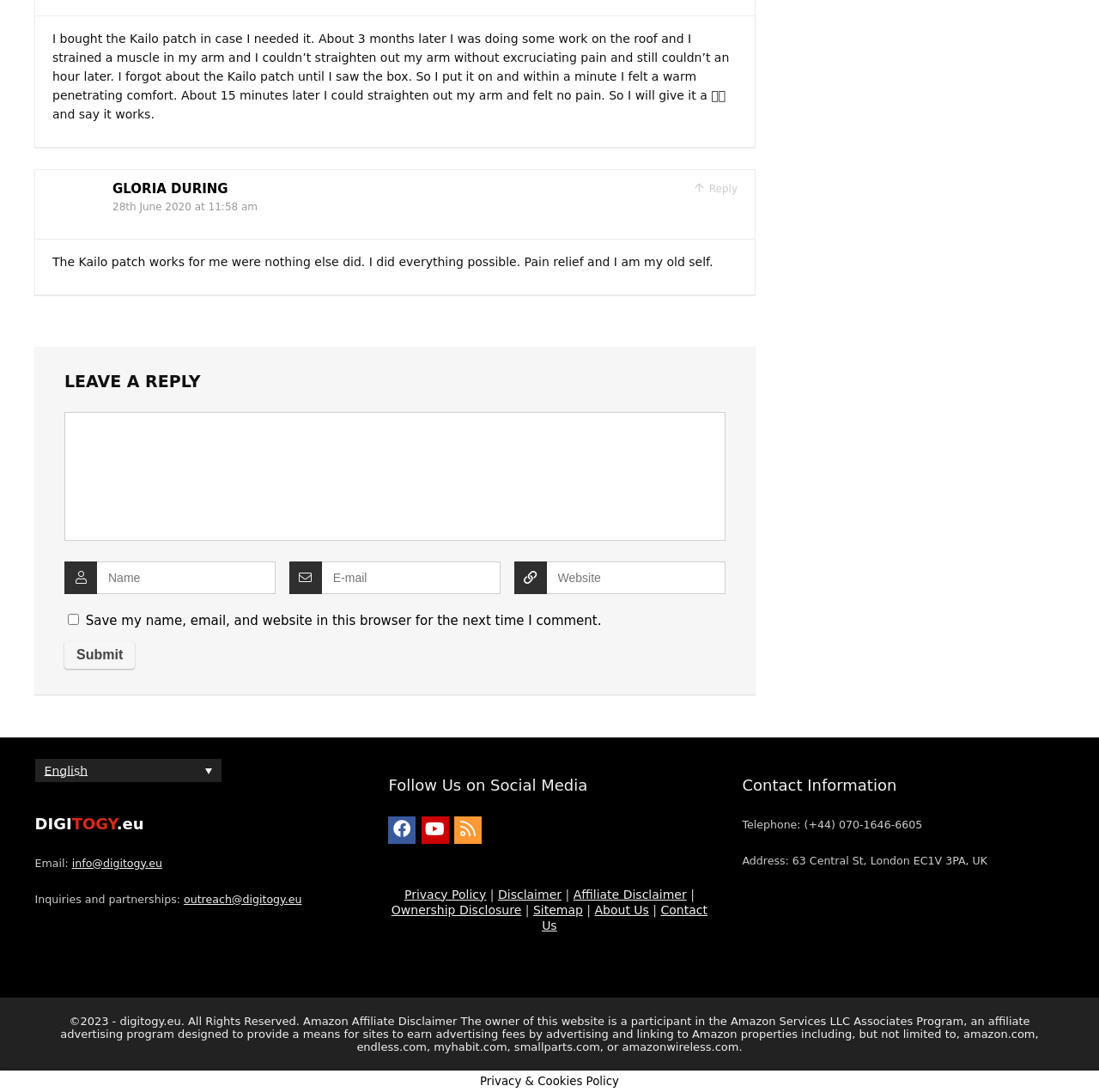Please identify the bounding box coordinates of the element I should click to complete this instruction: 'Follow Us on Social Media'. The coordinates should be given as four float numbers between 0 and 1, like this: [left, top, right, bottom].

[0.353, 0.71, 0.535, 0.727]